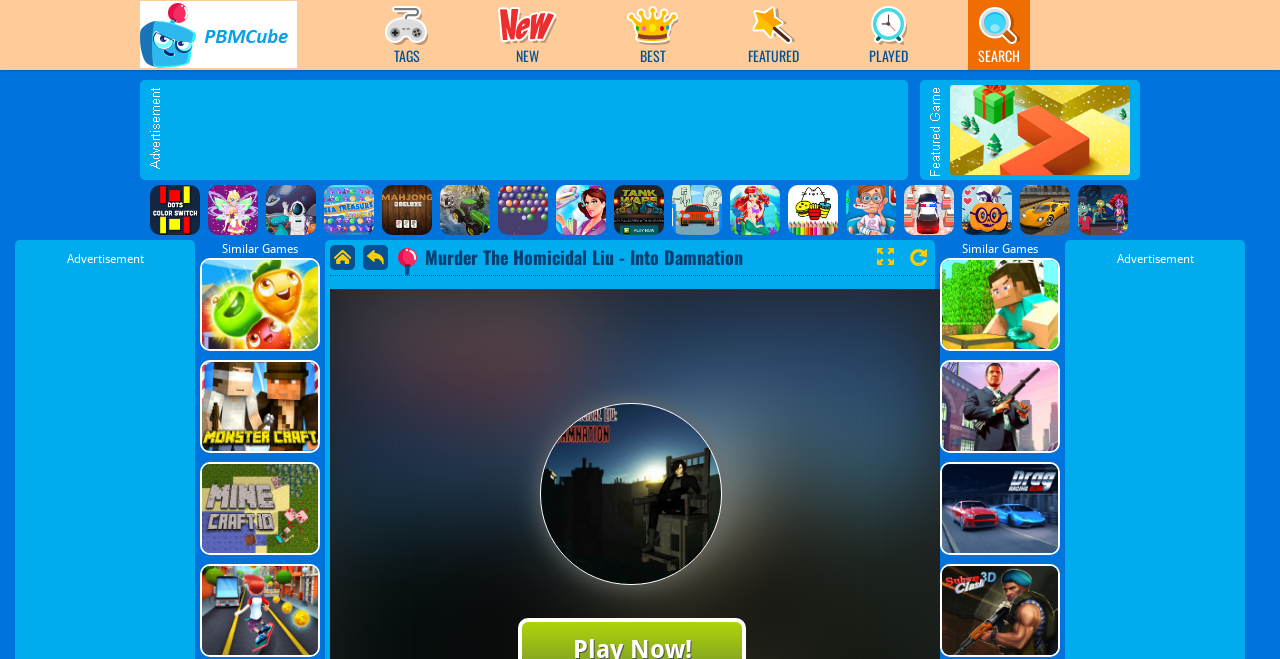Use a single word or phrase to answer the question: What is the name of the game being played?

Murder The Homicidal Liu - Into Damnation